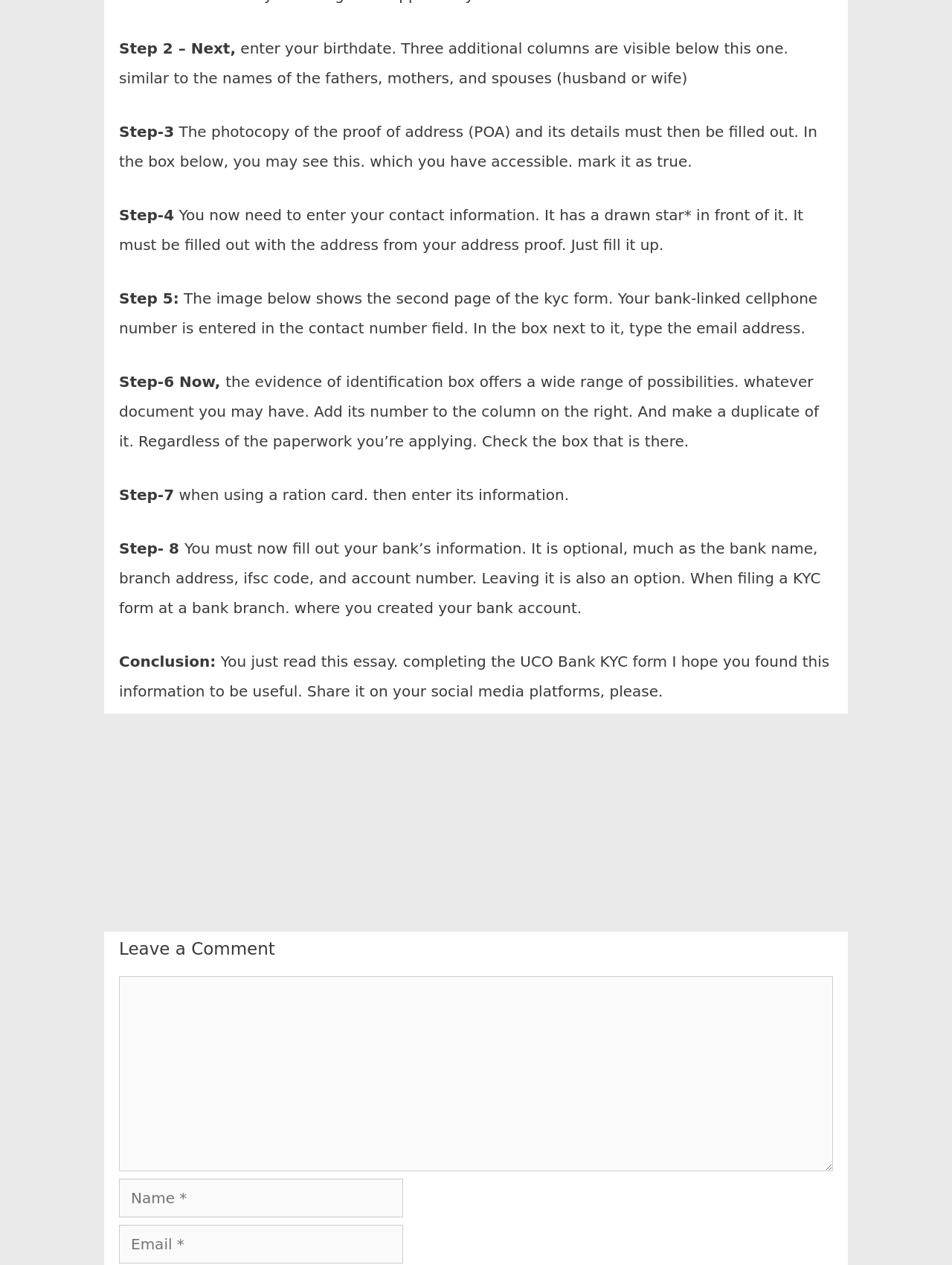Locate the bounding box coordinates of the clickable part needed for the task: "Post a comment".

None